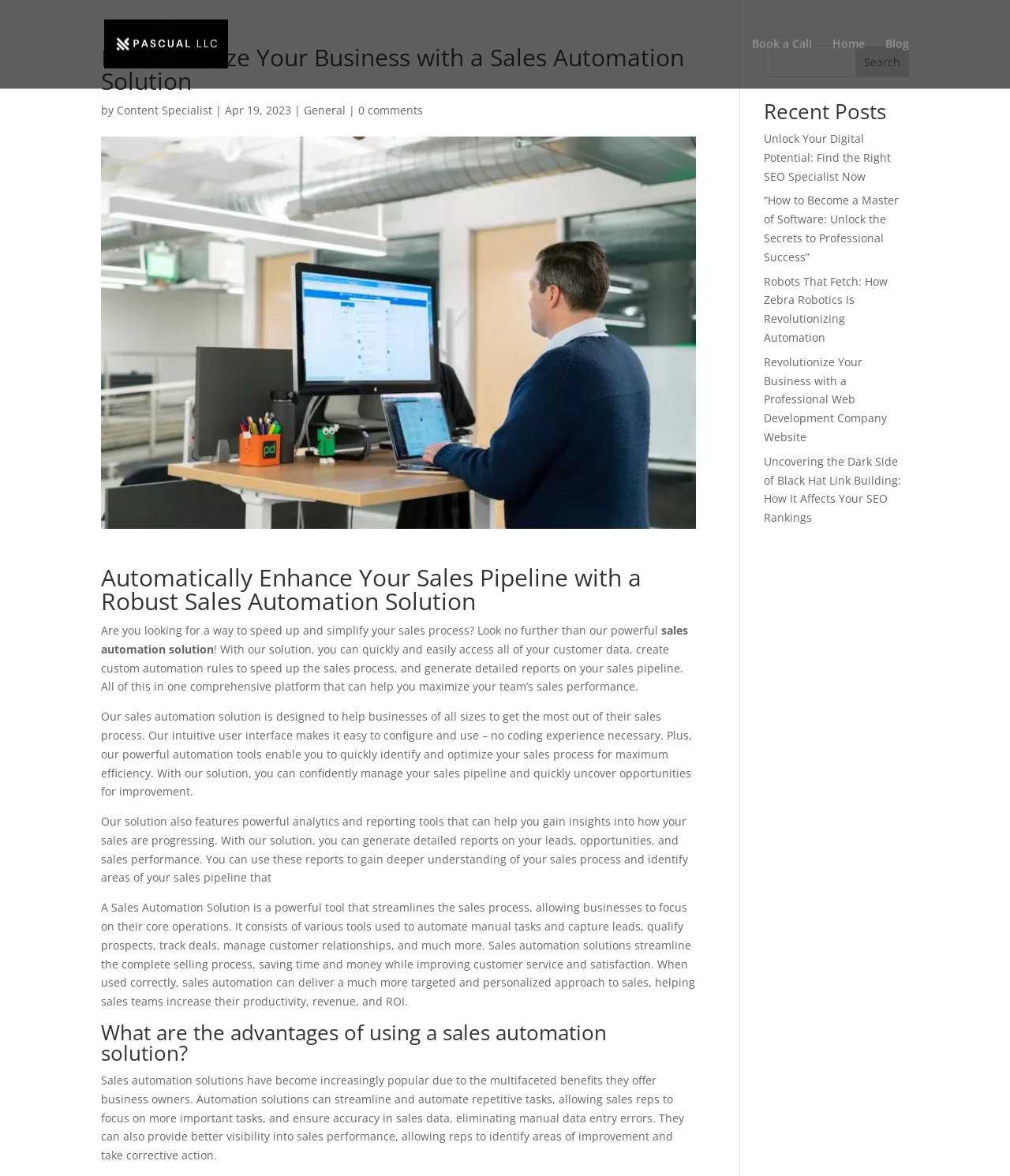Identify the bounding box coordinates of the clickable region necessary to fulfill the following instruction: "Check recent posts". The bounding box coordinates should be four float numbers between 0 and 1, i.e., [left, top, right, bottom].

[0.756, 0.086, 0.9, 0.11]